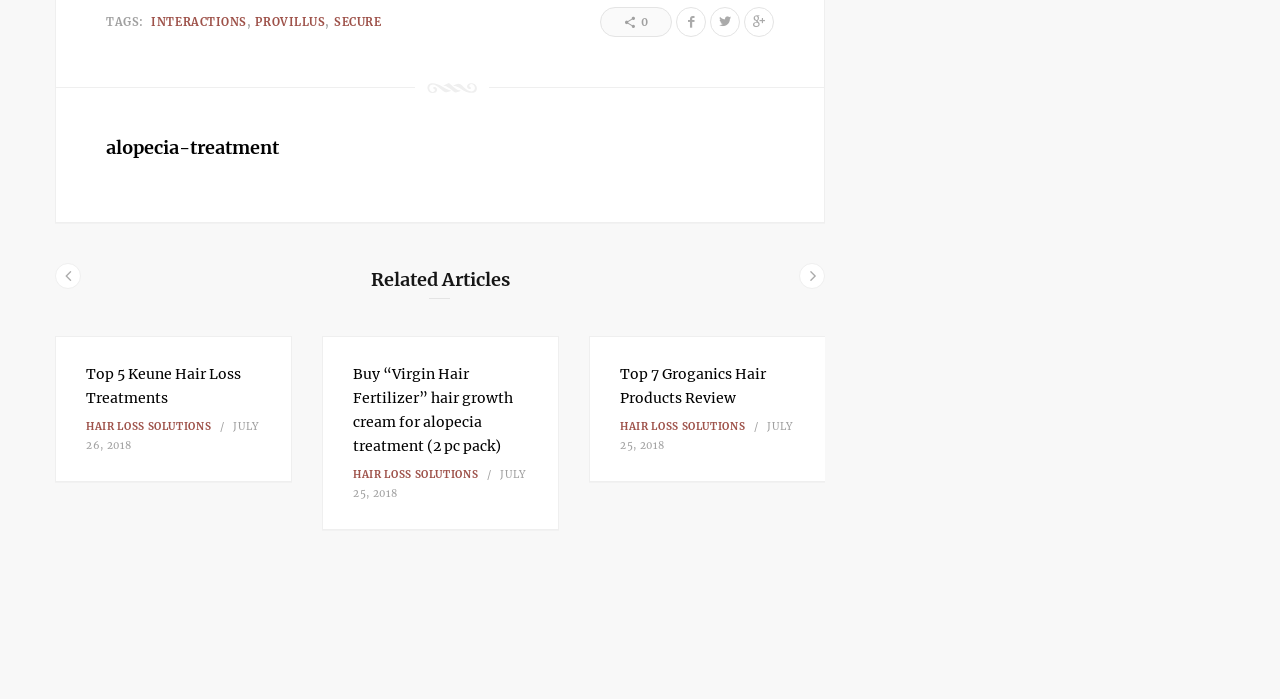Please indicate the bounding box coordinates of the element's region to be clicked to achieve the instruction: "Click on INTERACTIONS link". Provide the coordinates as four float numbers between 0 and 1, i.e., [left, top, right, bottom].

[0.118, 0.021, 0.2, 0.041]